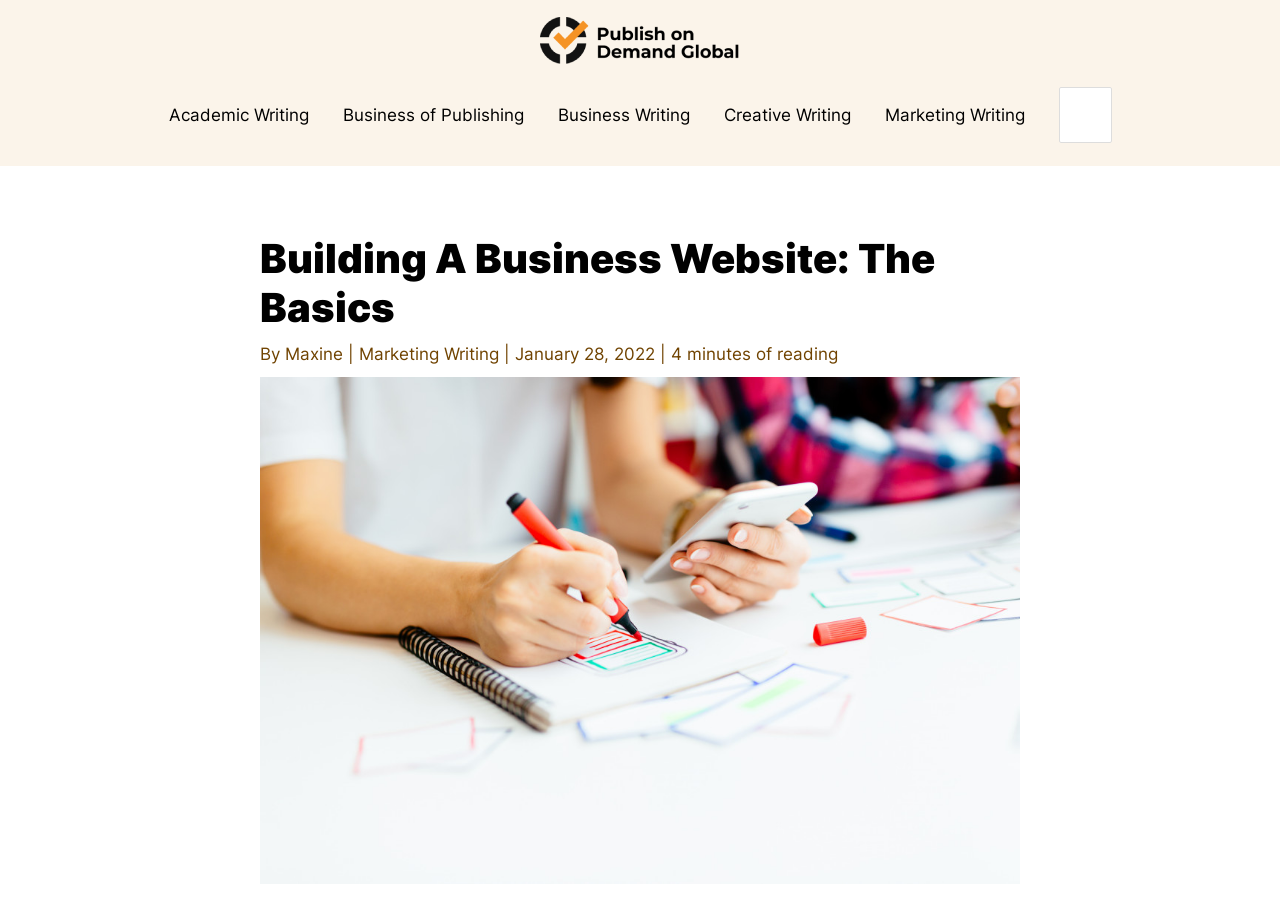Determine the bounding box coordinates of the section I need to click to execute the following instruction: "Search for something". Provide the coordinates as four float numbers between 0 and 1, i.e., [left, top, right, bottom].

[0.827, 0.096, 0.868, 0.157]